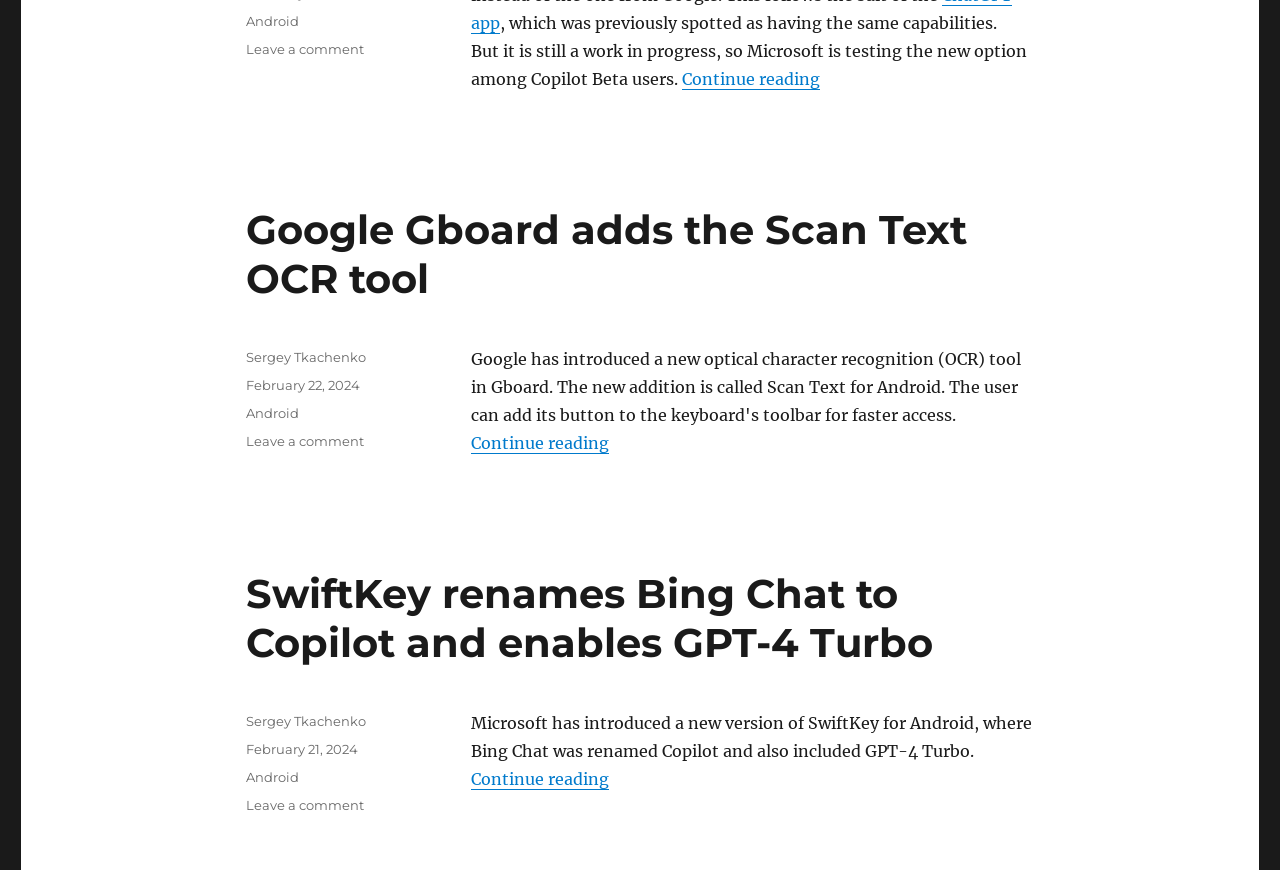How many links are in the first article?
Look at the image and provide a short answer using one word or a phrase.

4